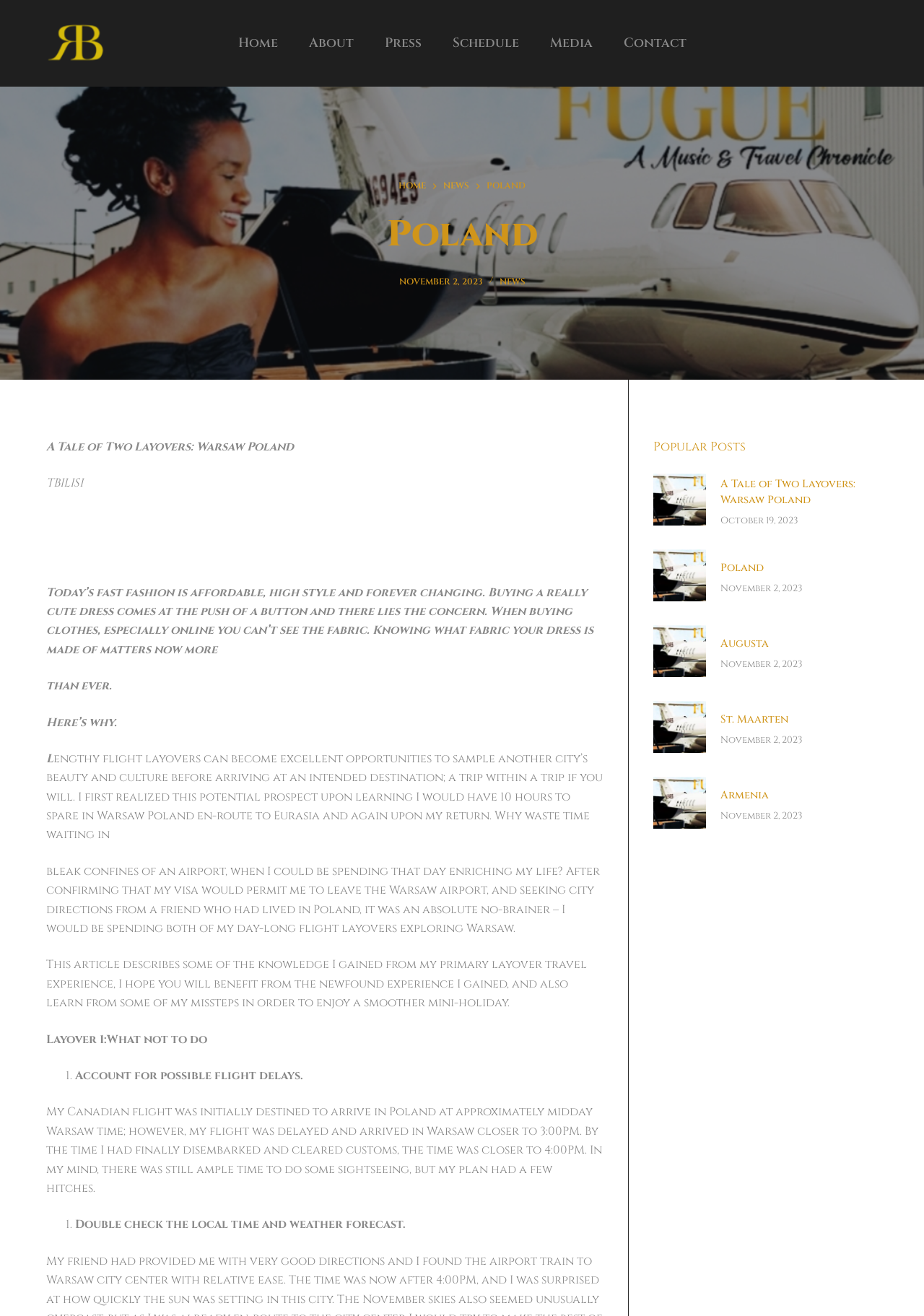Provide the bounding box coordinates of the HTML element described by the text: "Blog Posts on Bible Translation".

None